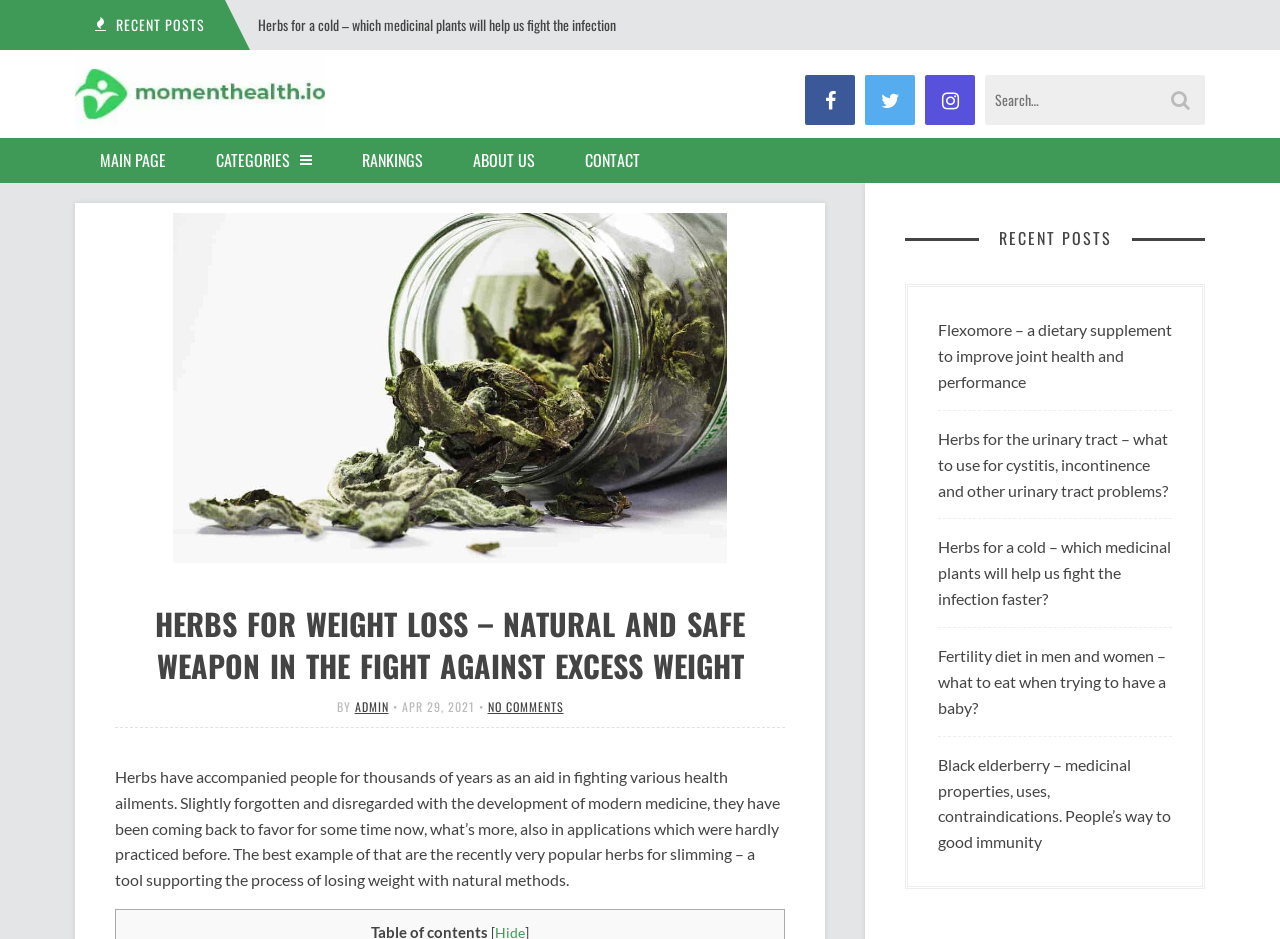Please find the bounding box coordinates of the element's region to be clicked to carry out this instruction: "Visit the main page".

[0.059, 0.147, 0.149, 0.195]